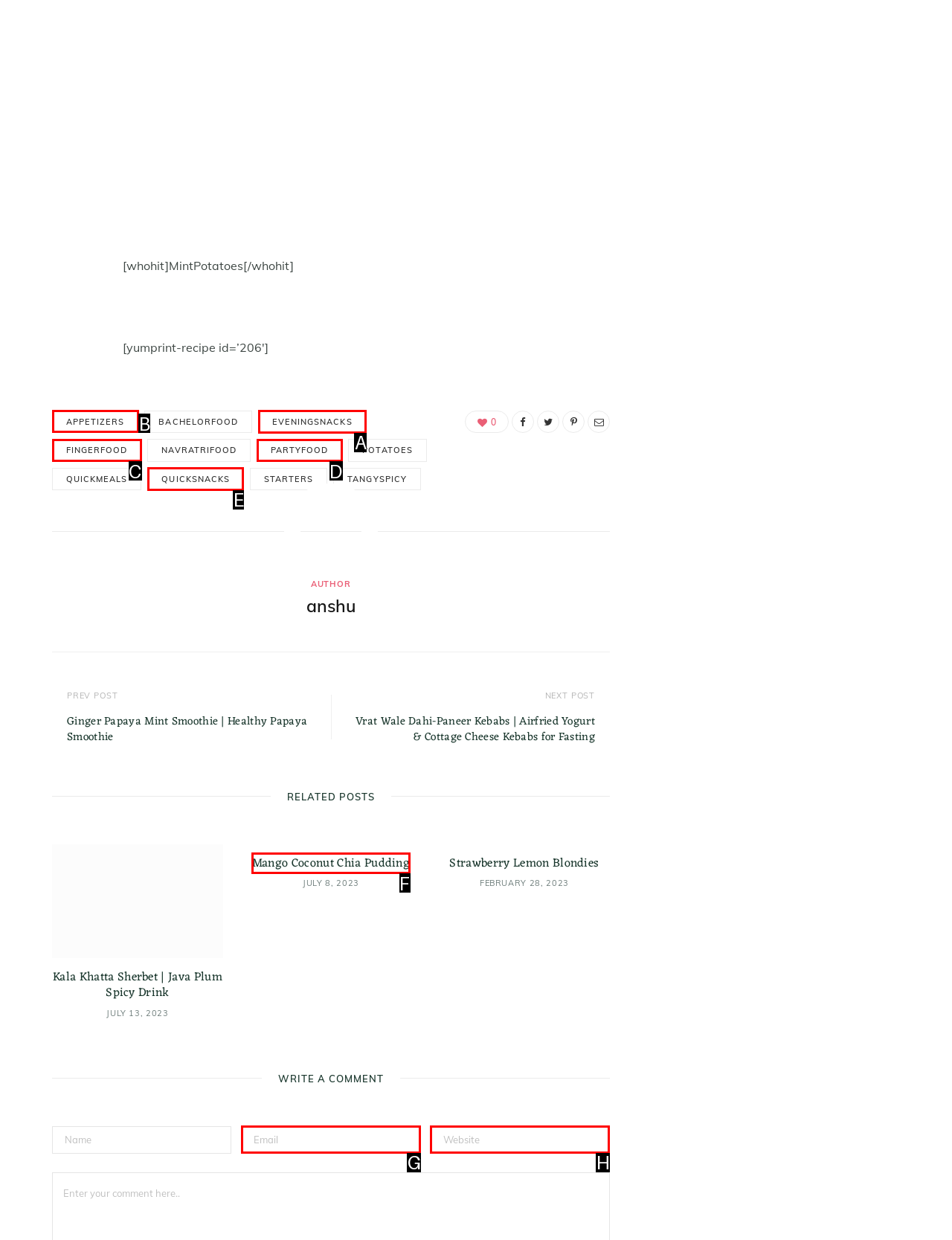Tell me which letter corresponds to the UI element that will allow you to Click on APPETIZERS. Answer with the letter directly.

B